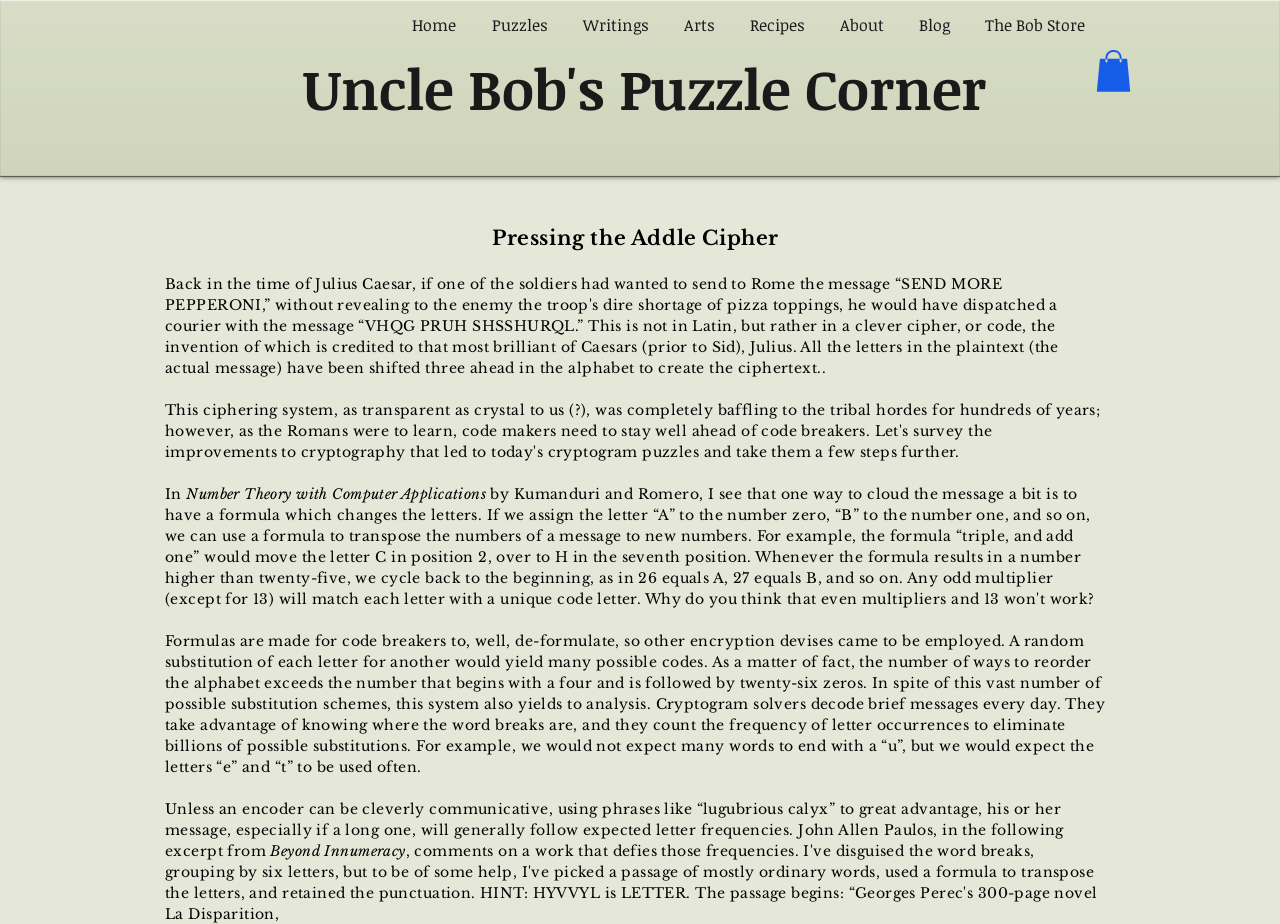Determine the bounding box coordinates for the area you should click to complete the following instruction: "Click the 'Blog' link".

[0.704, 0.0, 0.755, 0.054]